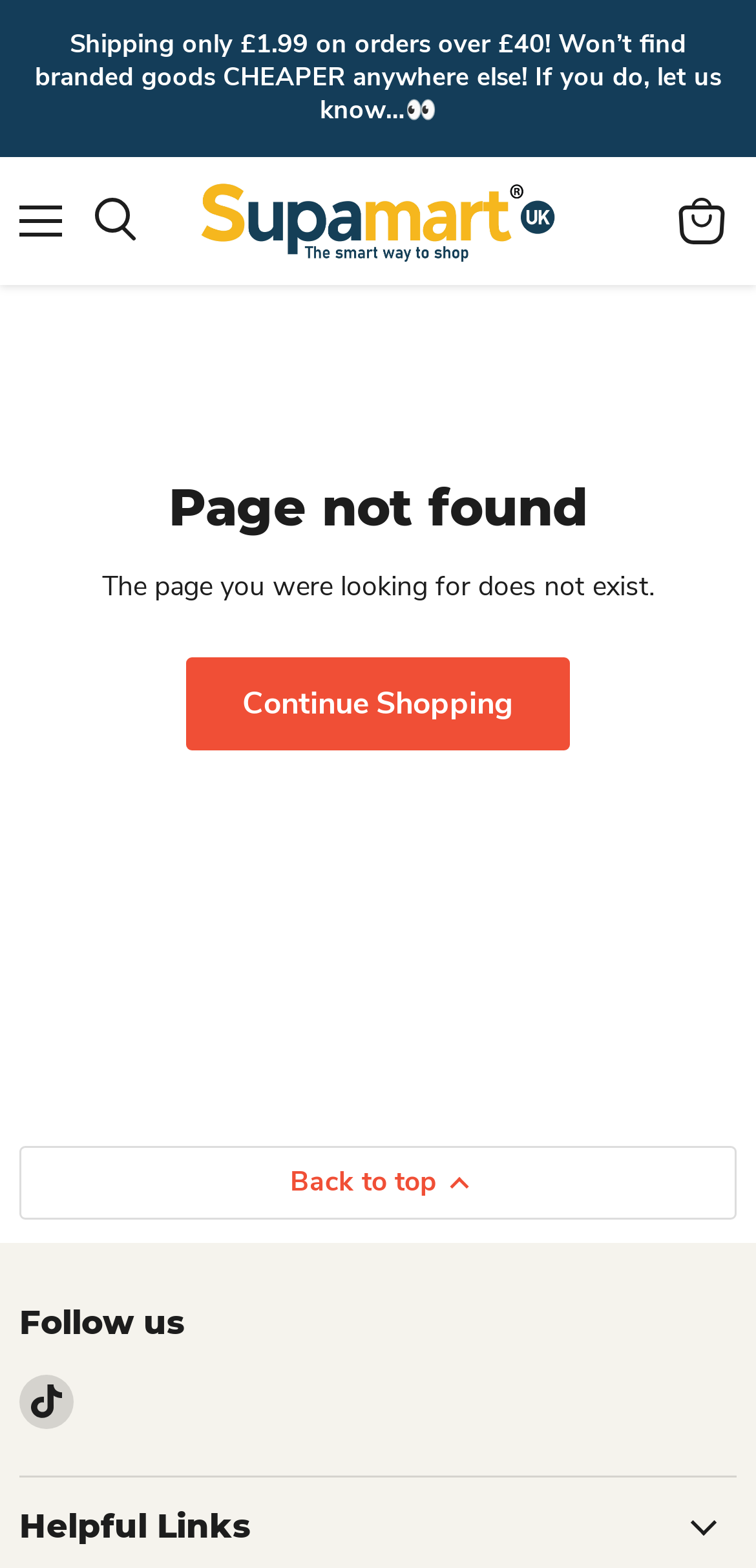Provide the bounding box coordinates of the HTML element described by the text: "Find us on TikTok". The coordinates should be in the format [left, top, right, bottom] with values between 0 and 1.

[0.026, 0.877, 0.097, 0.911]